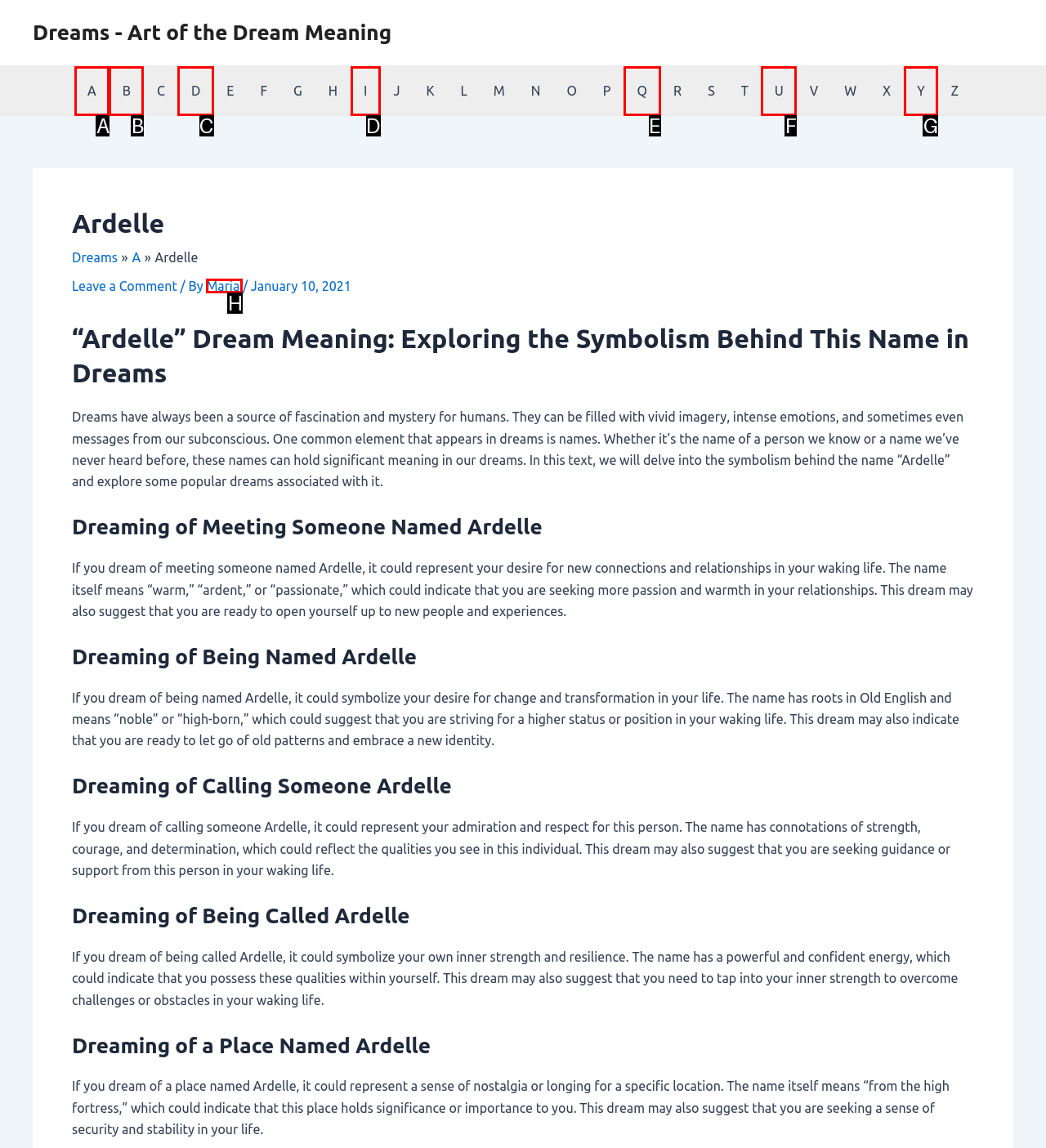Pick the option that should be clicked to perform the following task: Click on the link to view the author's profile
Answer with the letter of the selected option from the available choices.

H